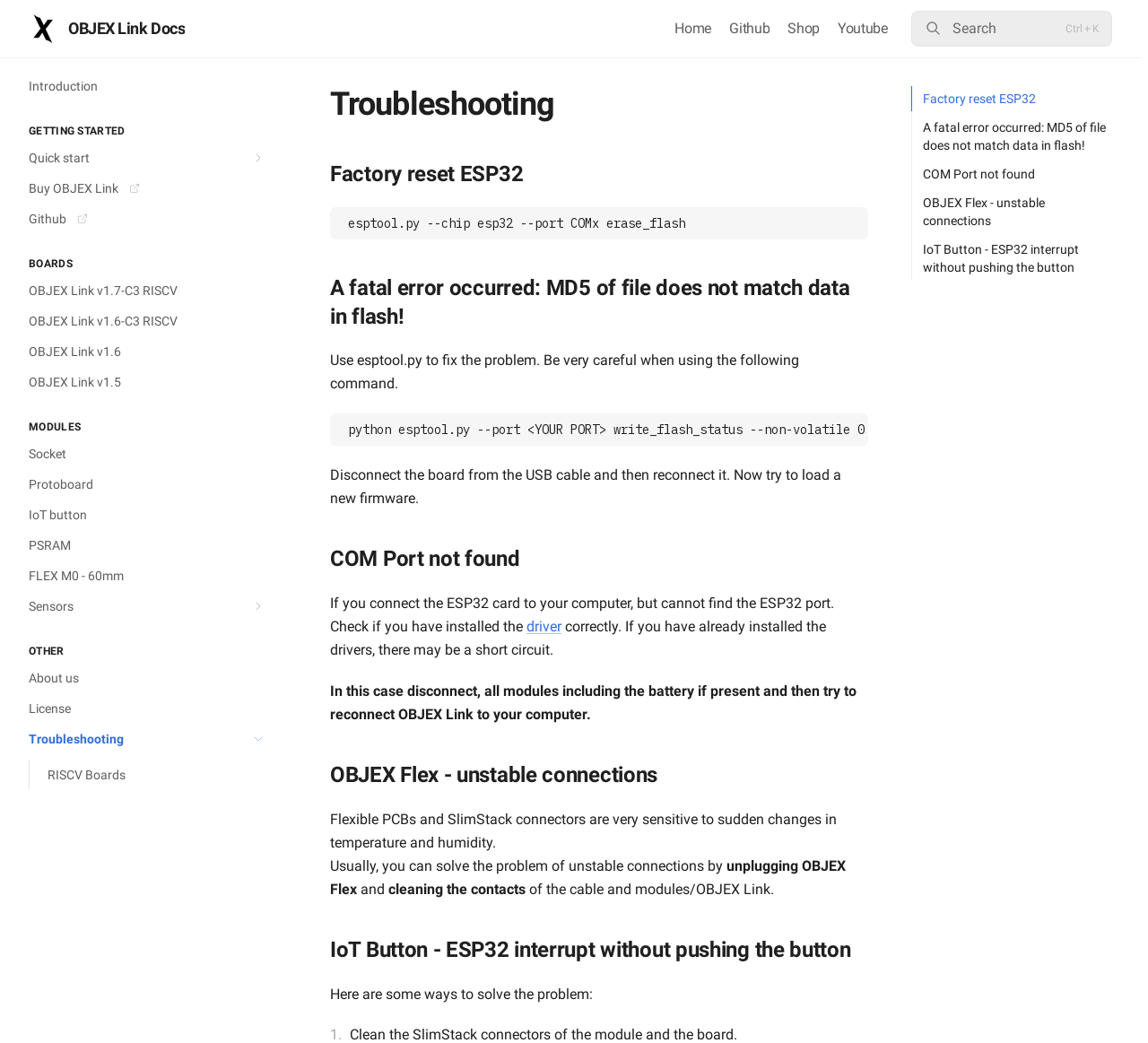What type of boards are mentioned in the documentation?
Using the visual information, respond with a single word or phrase.

RISCV Boards